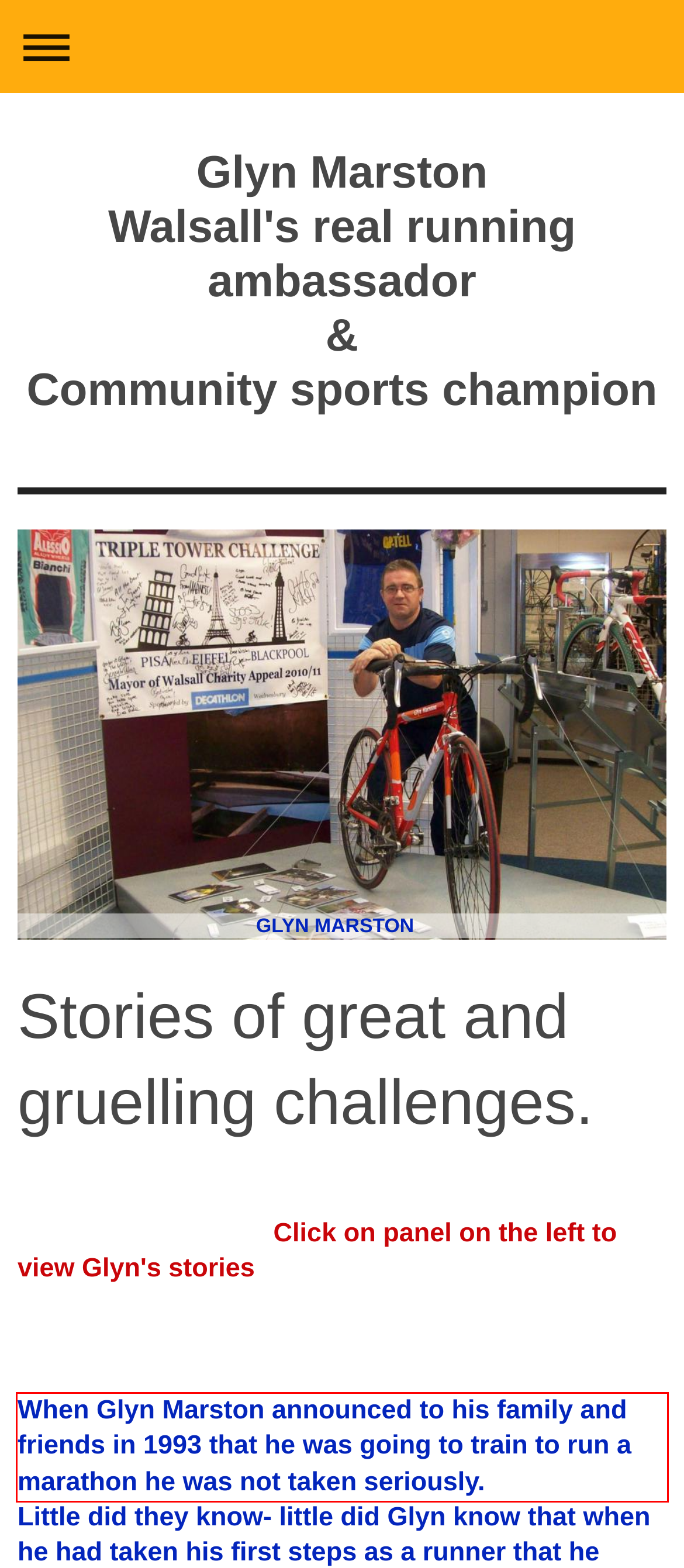You are presented with a screenshot containing a red rectangle. Extract the text found inside this red bounding box.

When Glyn Marston announced to his family and friends in 1993 that he was going to train to run a marathon he was not taken seriously.